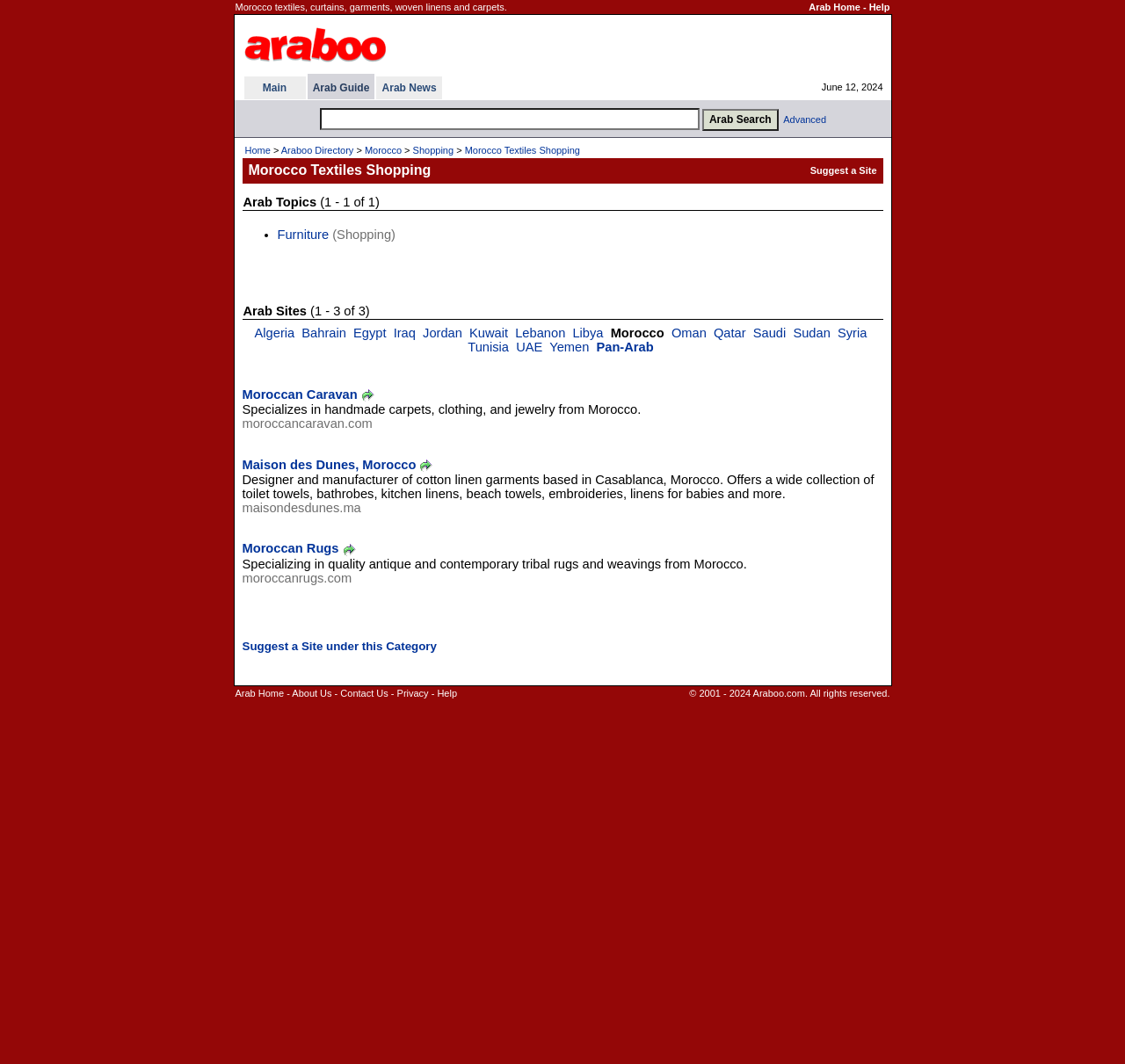What is the name of the website?
Please provide a comprehensive answer to the question based on the webpage screenshot.

The name of the website can be found in the top-left corner of the webpage, where it says 'Arab - Araboo.com'. This suggests that the website is called Araboo.